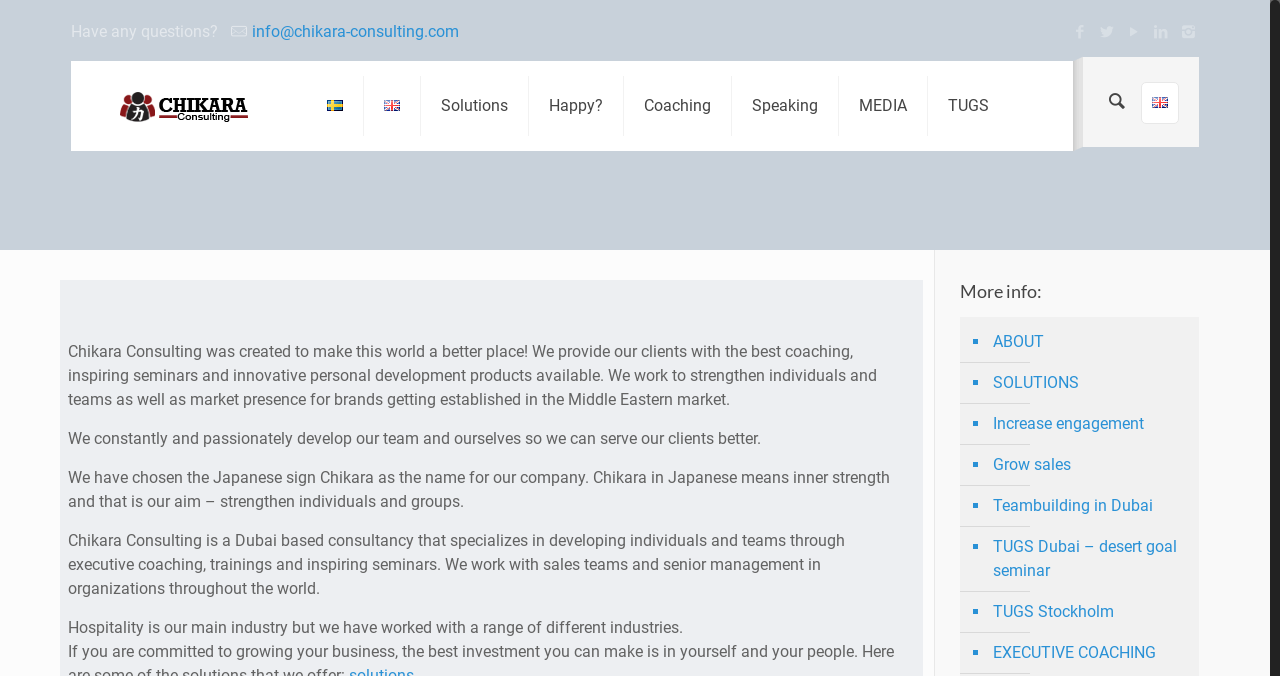Offer an extensive depiction of the webpage and its key elements.

The webpage is about Chikara Consulting, a Dubai-based consultancy that specializes in developing individuals and teams through executive coaching, trainings, and inspiring seminars. 

At the top left corner, there is a question "Have any questions?" followed by a contact email "info@chikara-consulting.com" and several social media links. 

Below this section, there is a logo of Chikara, which is an image with the text "Chikara" next to it. To the right of the logo, there are language options, including "Svenska" and "English", each with a corresponding flag image. 

Next, there is a navigation menu with links to "Solutions", "Happy?", "Coaching", "Speaking", "MEDIA", and "TUGS". 

The main content of the webpage is divided into four paragraphs. The first paragraph introduces Chikara Consulting, stating its mission to make the world a better place by providing coaching, seminars, and personal development products. The second paragraph emphasizes the company's passion for developing its team and itself to better serve clients. The third paragraph explains the meaning of "Chikara" in Japanese, which is inner strength, and the company's aim to strengthen individuals and groups. The fourth paragraph describes the company's specialization in developing individuals and teams through executive coaching, trainings, and inspiring seminars.

Below the main content, there is a section with a heading "More info:" followed by a list of links, including "ABOUT", "SOLUTIONS", "Increase engagement", "Grow sales", "Teambuilding in Dubai", "TUGS Dubai – desert goal seminar", "TUGS Stockholm", and "EXECUTIVE COACHING". Each link is preceded by a list marker "■".